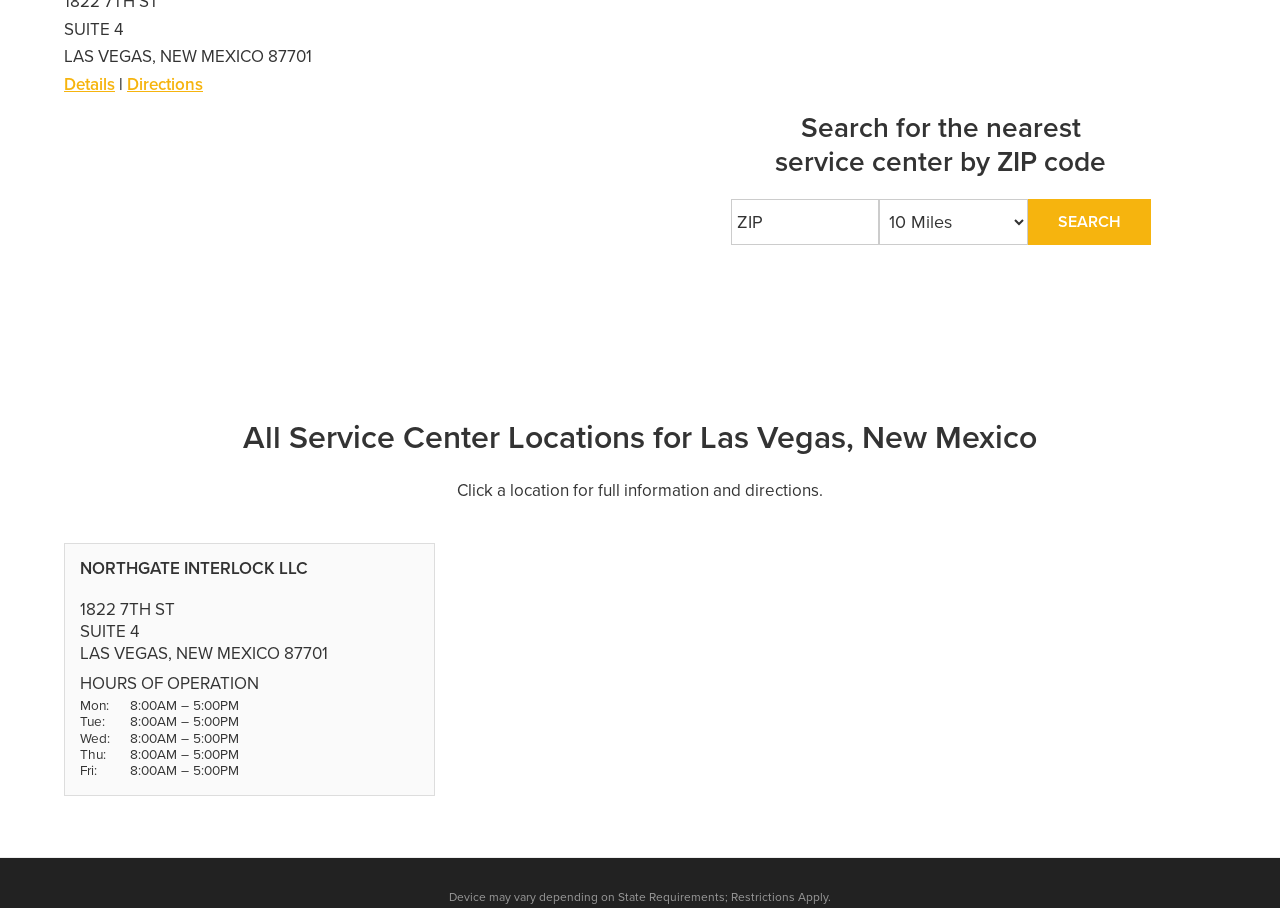Given the webpage screenshot and the description, determine the bounding box coordinates (top-left x, top-left y, bottom-right x, bottom-right y) that define the location of the UI element matching this description: Details

[0.05, 0.081, 0.09, 0.104]